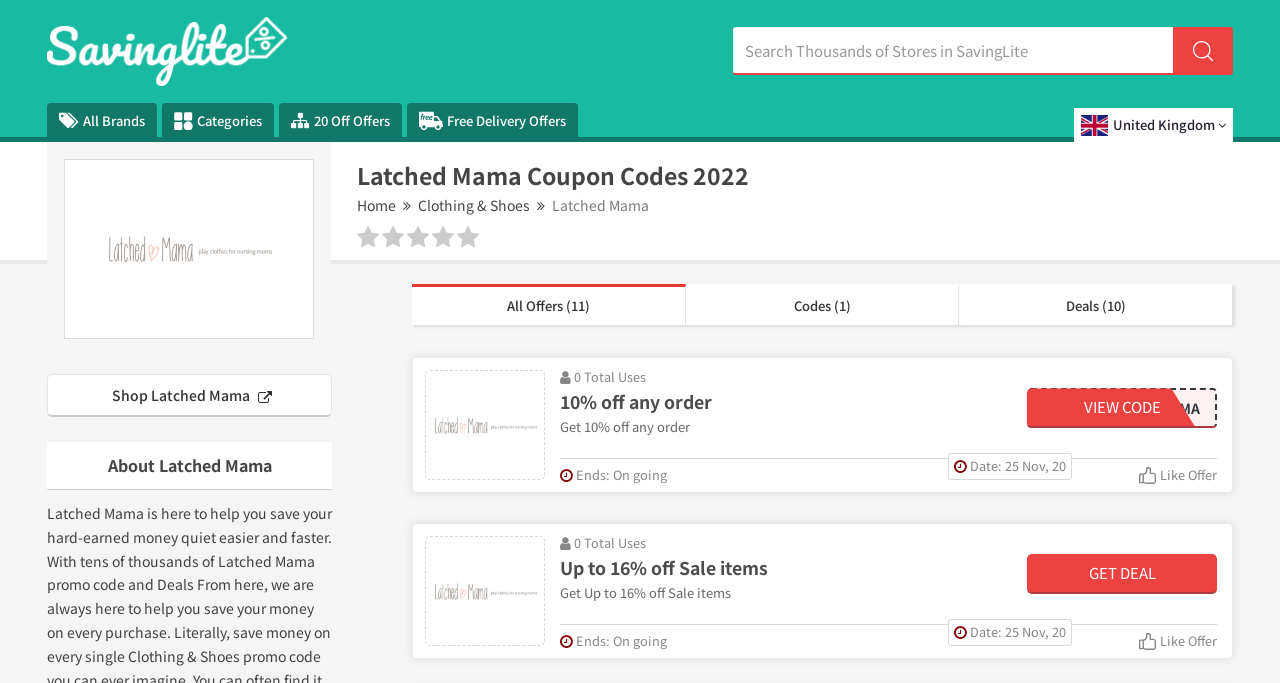Your task is to find and give the main heading text of the webpage.

Latched Mama Coupon Codes 2022